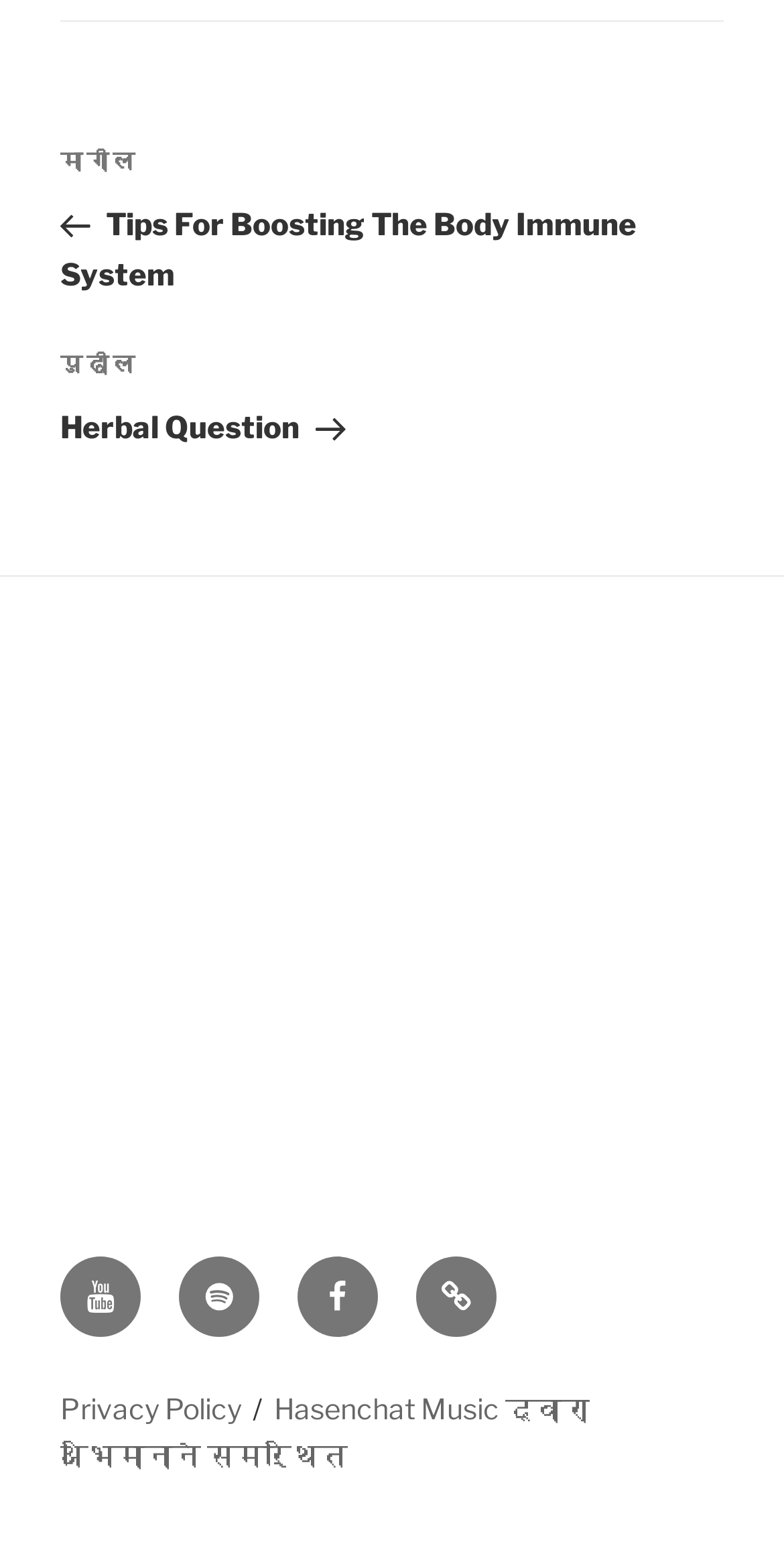Answer the question in one word or a short phrase:
What is the name of the supported music?

Hasenchat Music